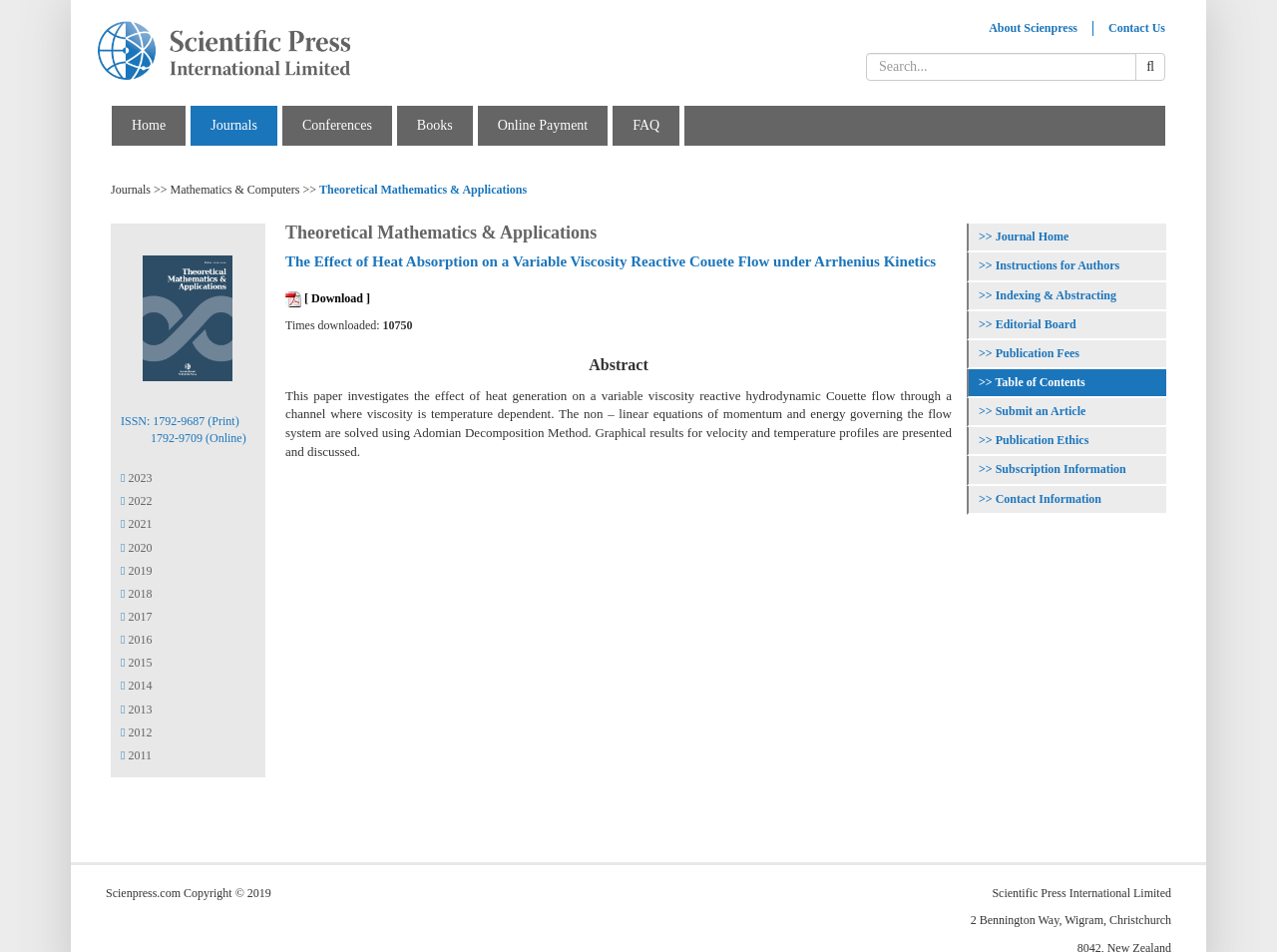What is the topic of the article?
Give a one-word or short phrase answer based on the image.

Heat Absorption on a Variable Viscosity Reactive Couette Flow